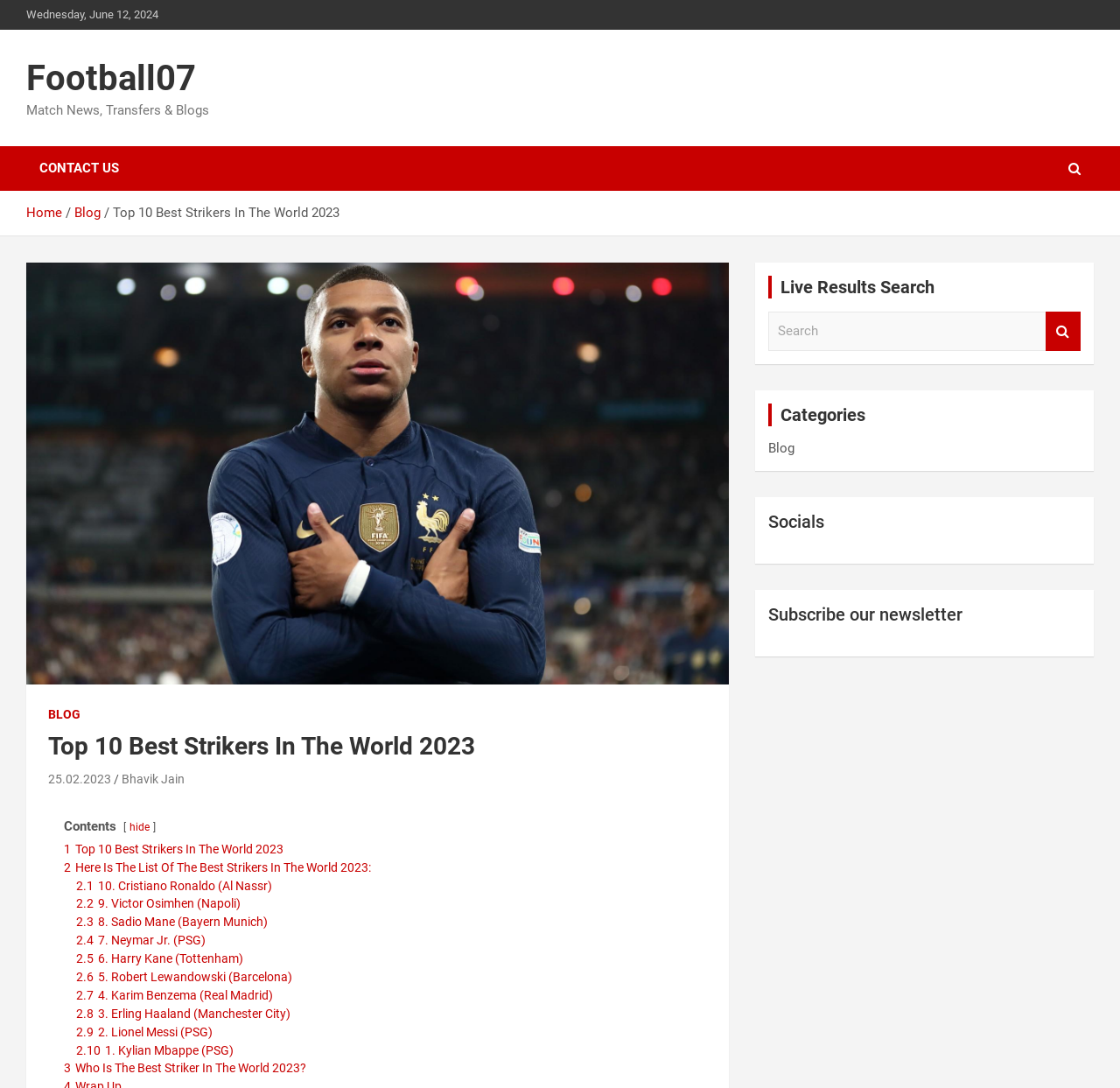What is the date of the article?
Use the screenshot to answer the question with a single word or phrase.

Wednesday, June 12, 2024